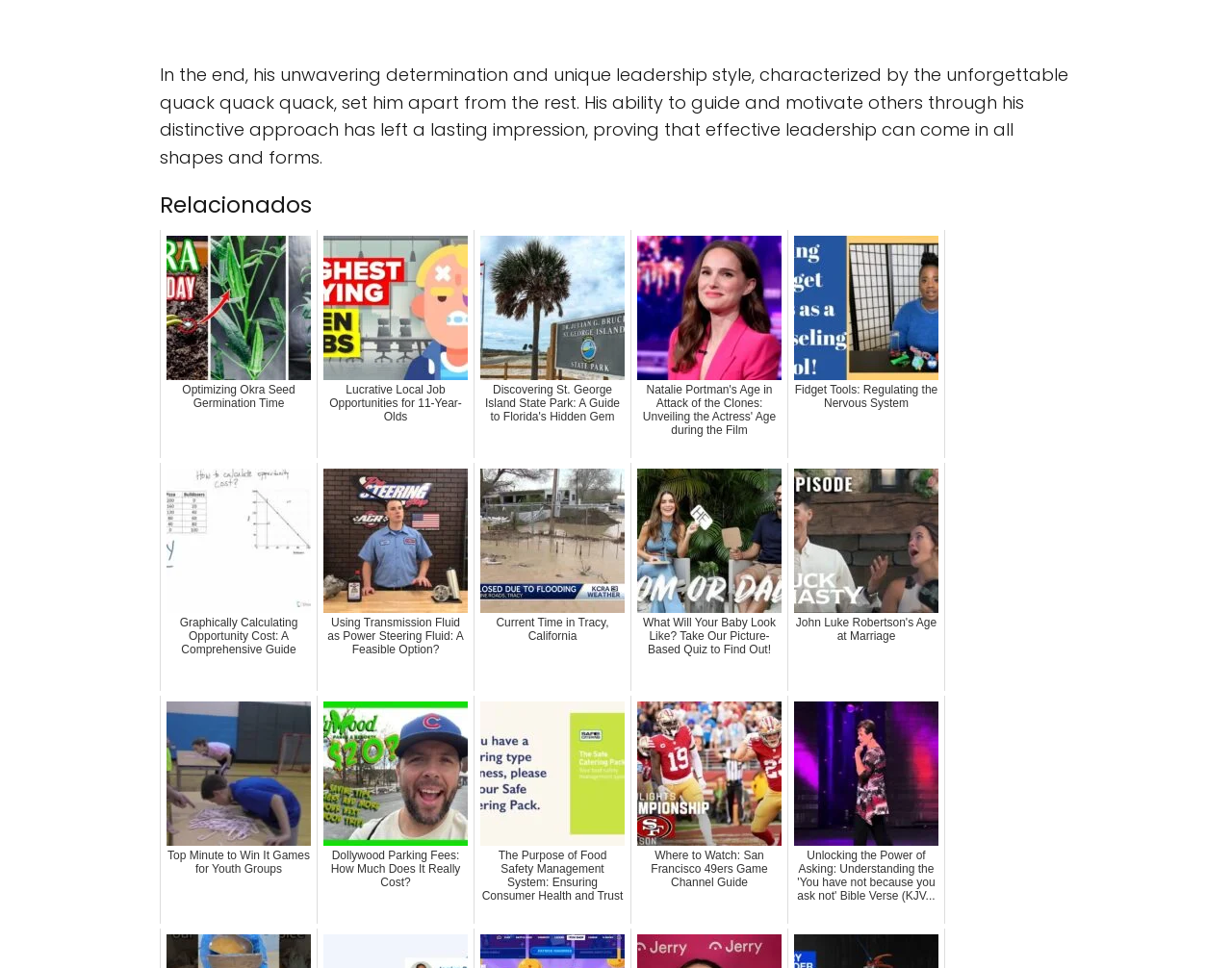What is the general topic of the links?
Examine the image and provide an in-depth answer to the question.

The links cover a wide range of topics, including okra seed germination, job opportunities, a state park, an actress' age, fidget tools, and more, suggesting that the general topic of the links is varied and not focused on a single theme.